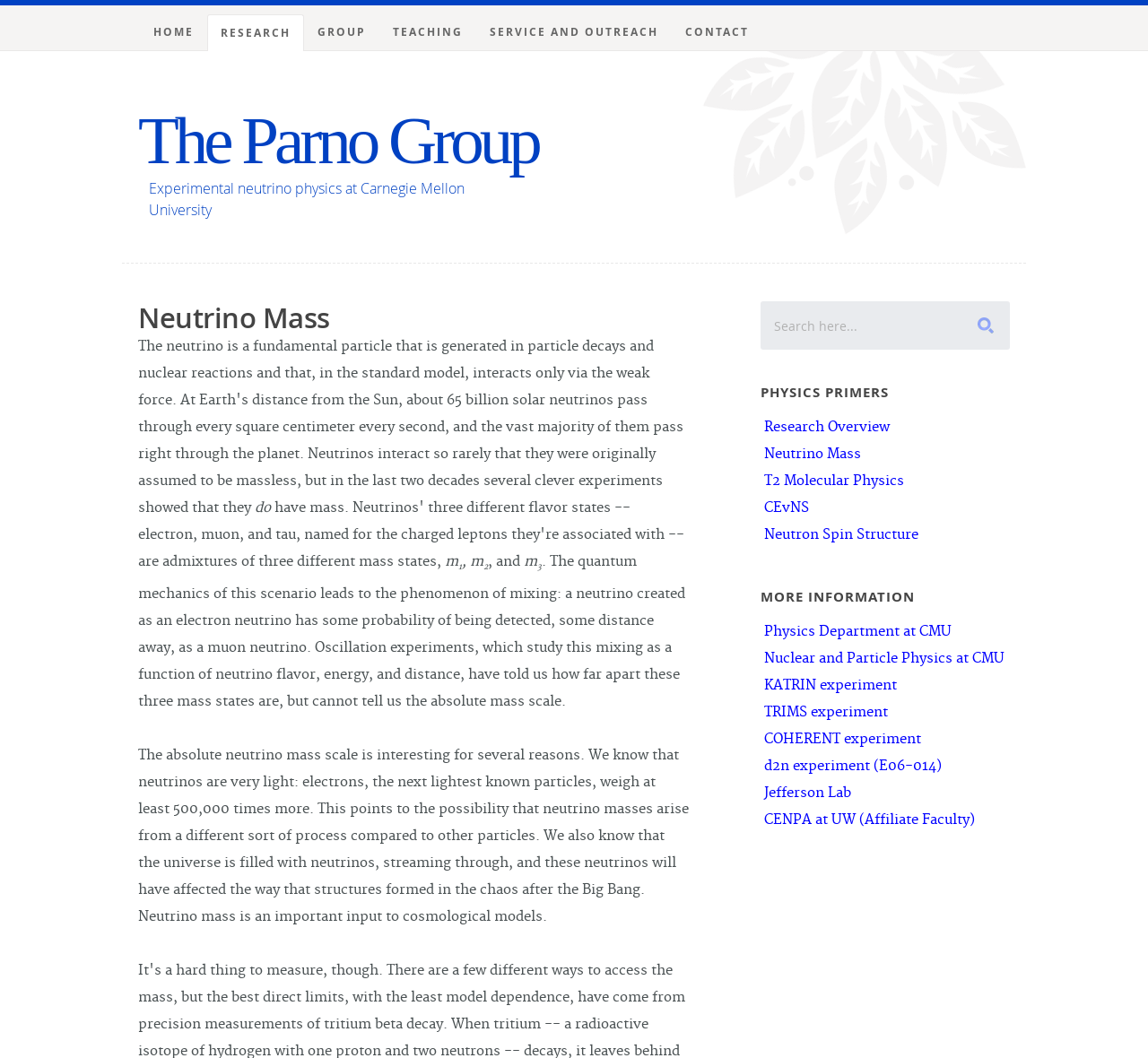What is the name of the university mentioned on the webpage?
Provide a thorough and detailed answer to the question.

The webpage mentions 'Experimental neutrino physics at Carnegie Mellon University' in the static text element, which indicates that the university mentioned is Carnegie Mellon University.